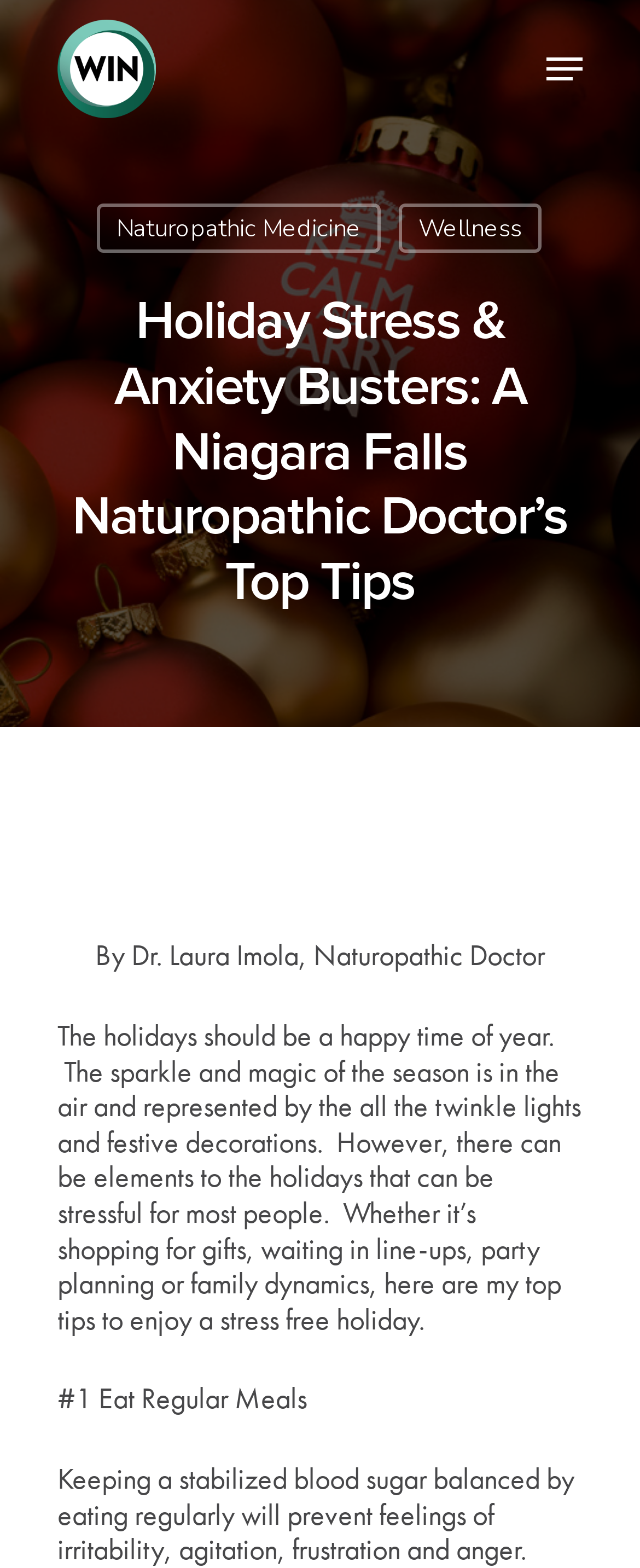Please find the bounding box coordinates of the clickable region needed to complete the following instruction: "Click on the WIN Health - Niagara Falls logo". The bounding box coordinates must consist of four float numbers between 0 and 1, i.e., [left, top, right, bottom].

[0.09, 0.013, 0.244, 0.075]